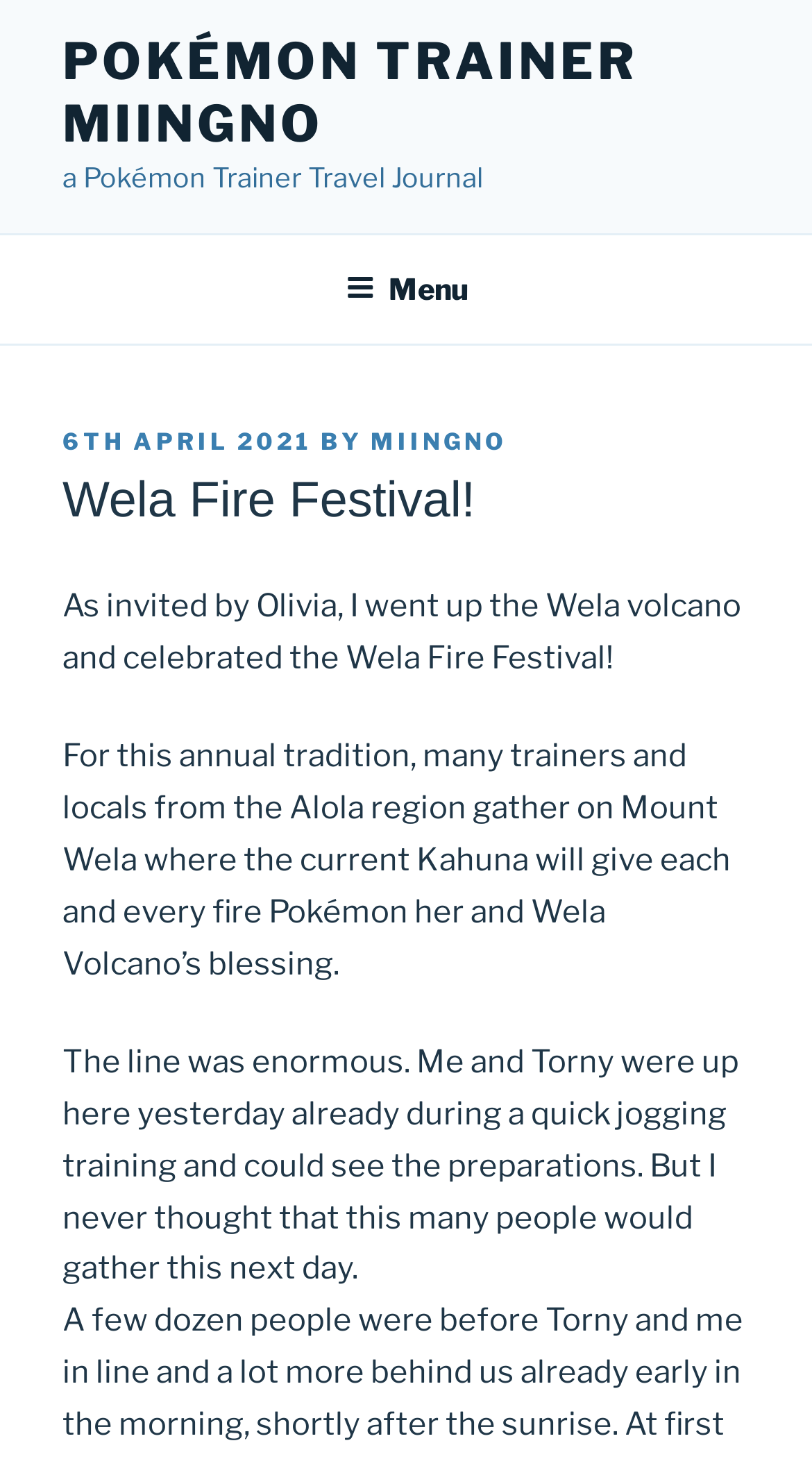Please provide a comprehensive answer to the question based on the screenshot: What is the purpose of the Wela Fire Festival?

According to the text, the purpose of the Wela Fire Festival is for the current Kahuna to give each and every fire Pokémon her and Wela Volcano’s blessing, as mentioned in the paragraph 'For this annual tradition, many trainers and locals from the Alola region gather on Mount Wela where the current Kahuna will give each and every fire Pokémon her and Wela Volcano’s blessing.'